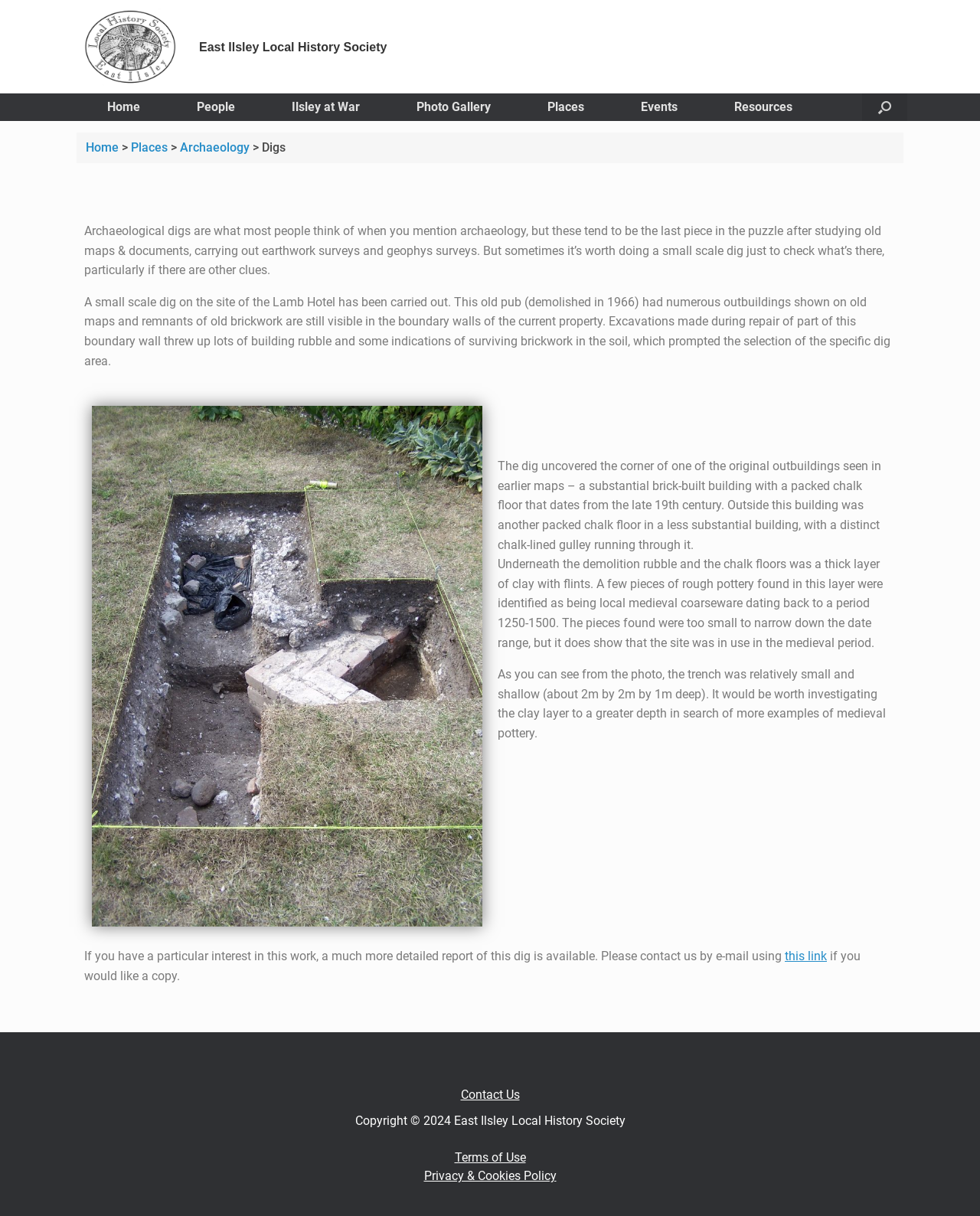Find the bounding box coordinates for the UI element whose description is: "Terms of Use". The coordinates should be four float numbers between 0 and 1, in the format [left, top, right, bottom].

[0.464, 0.946, 0.536, 0.958]